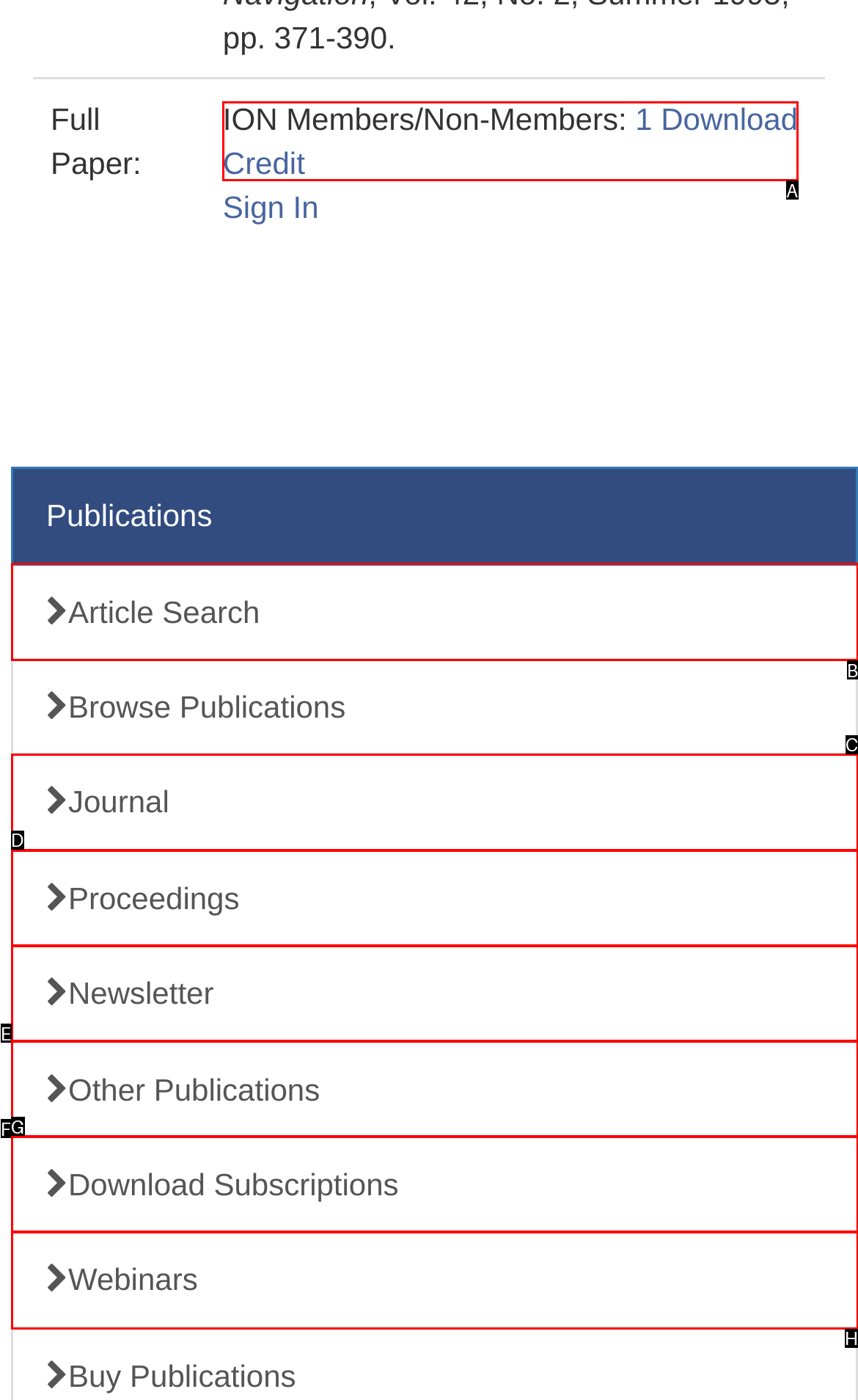For the task: Search for articles, tell me the letter of the option you should click. Answer with the letter alone.

B